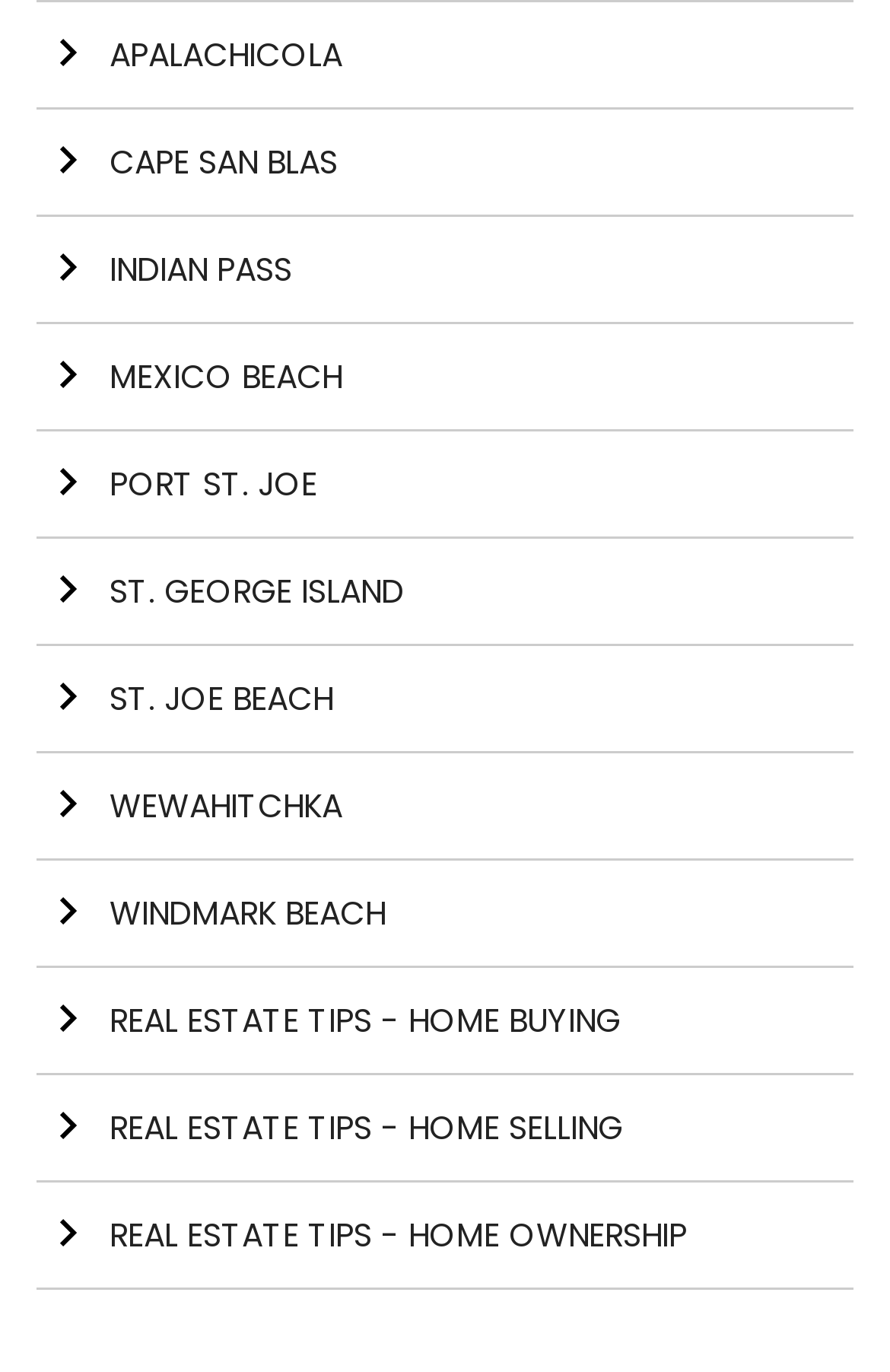What is the first beach location listed?
Please give a detailed and thorough answer to the question, covering all relevant points.

I looked at the first link with a beach location name and found that it is 'APALACHICOLA'.